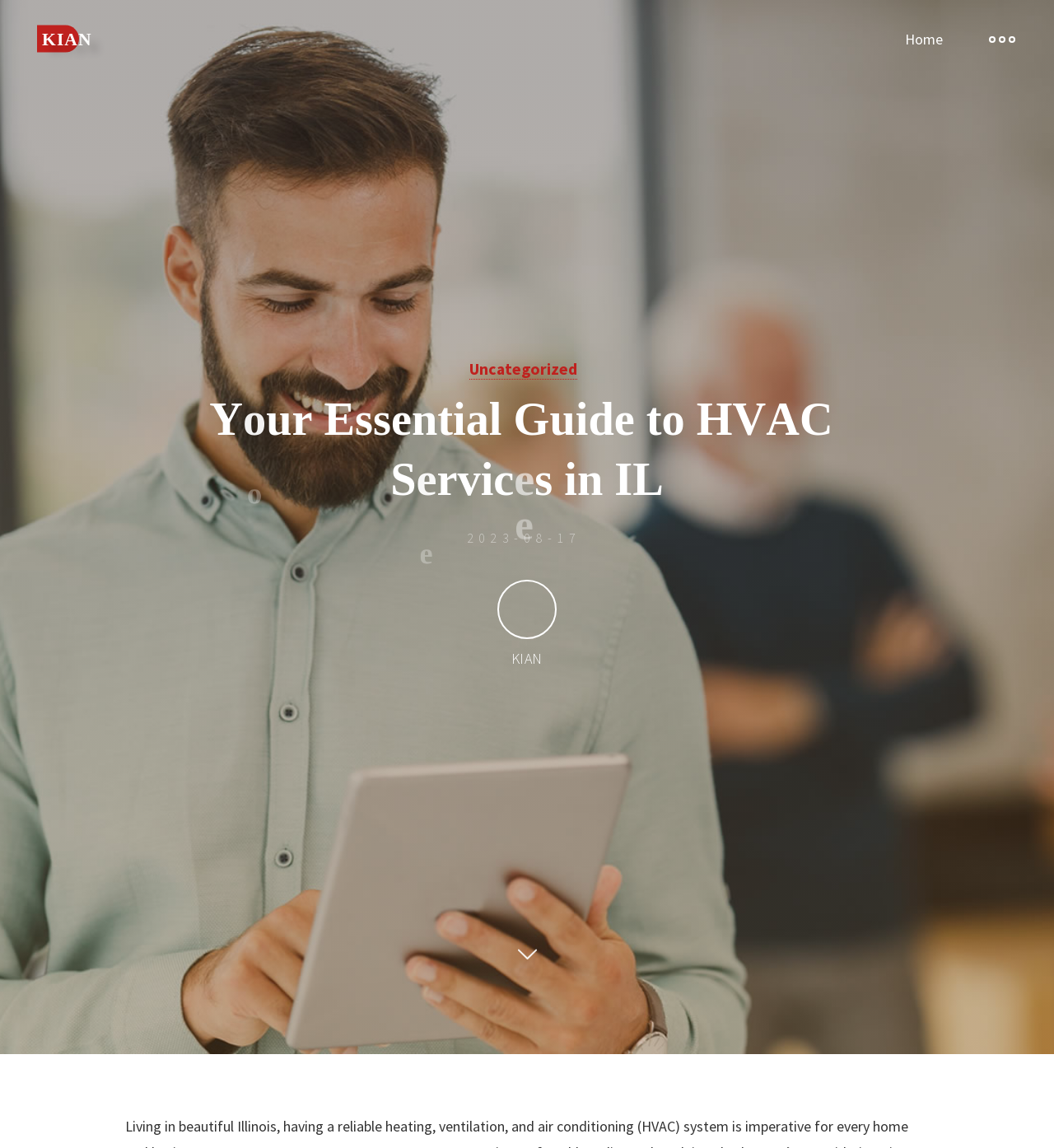Give a short answer to this question using one word or a phrase:
What is the HVAC abbreviation?

Heating, Ventilation, and Air Conditioning